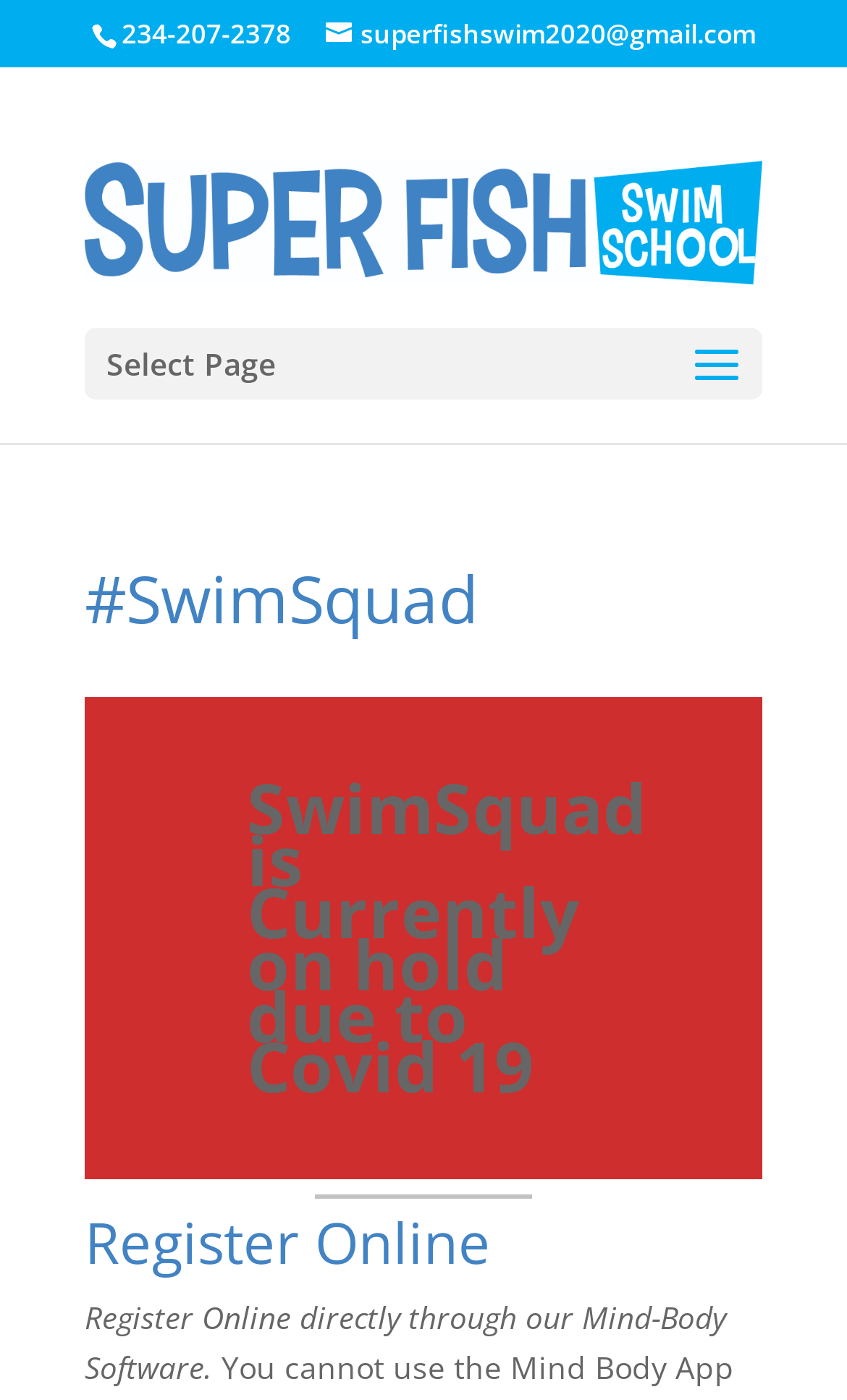What is the phone number on the webpage?
Examine the image and give a concise answer in one word or a short phrase.

234-207-2378